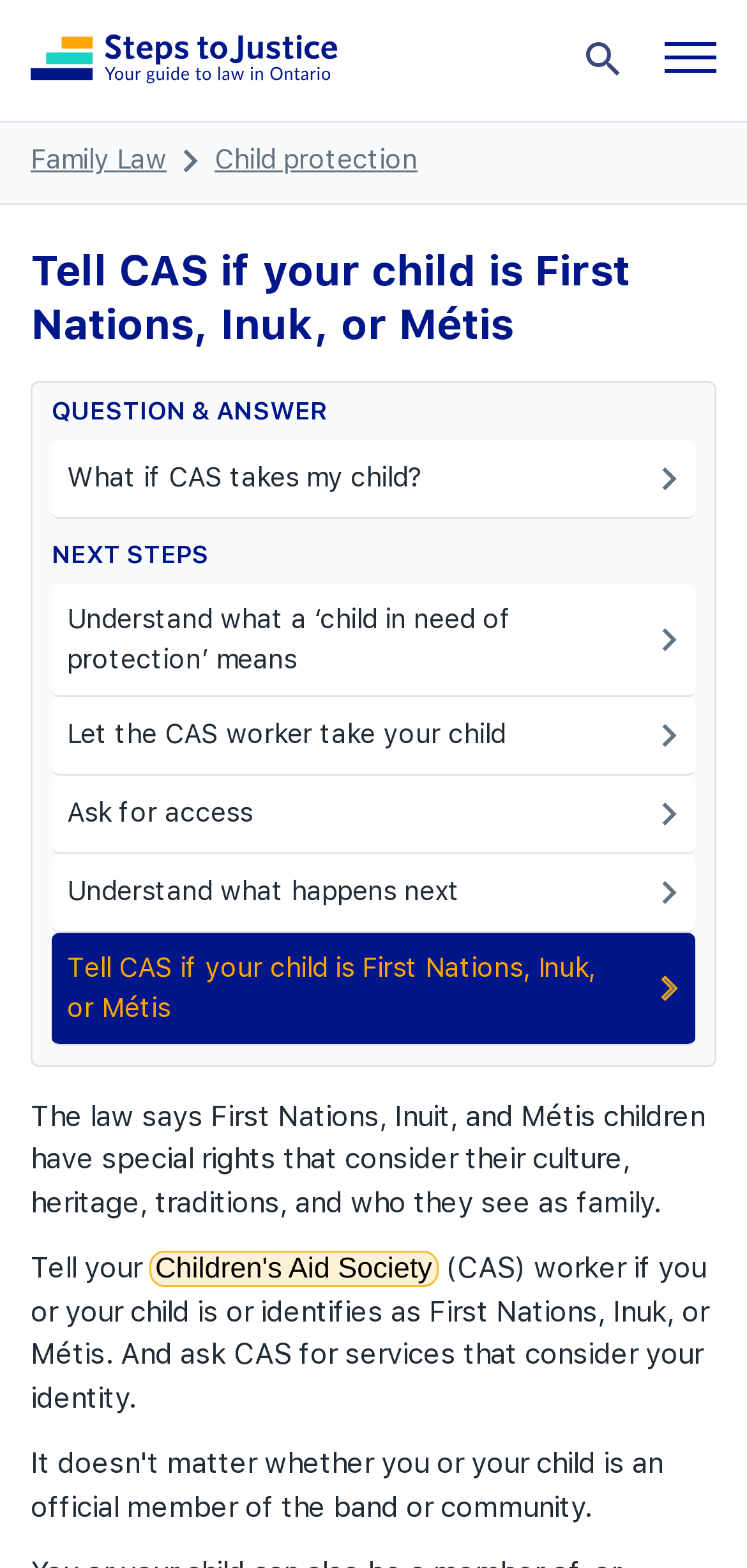What should you do if CAS takes your child?
Please provide a single word or phrase based on the screenshot.

Ask for access